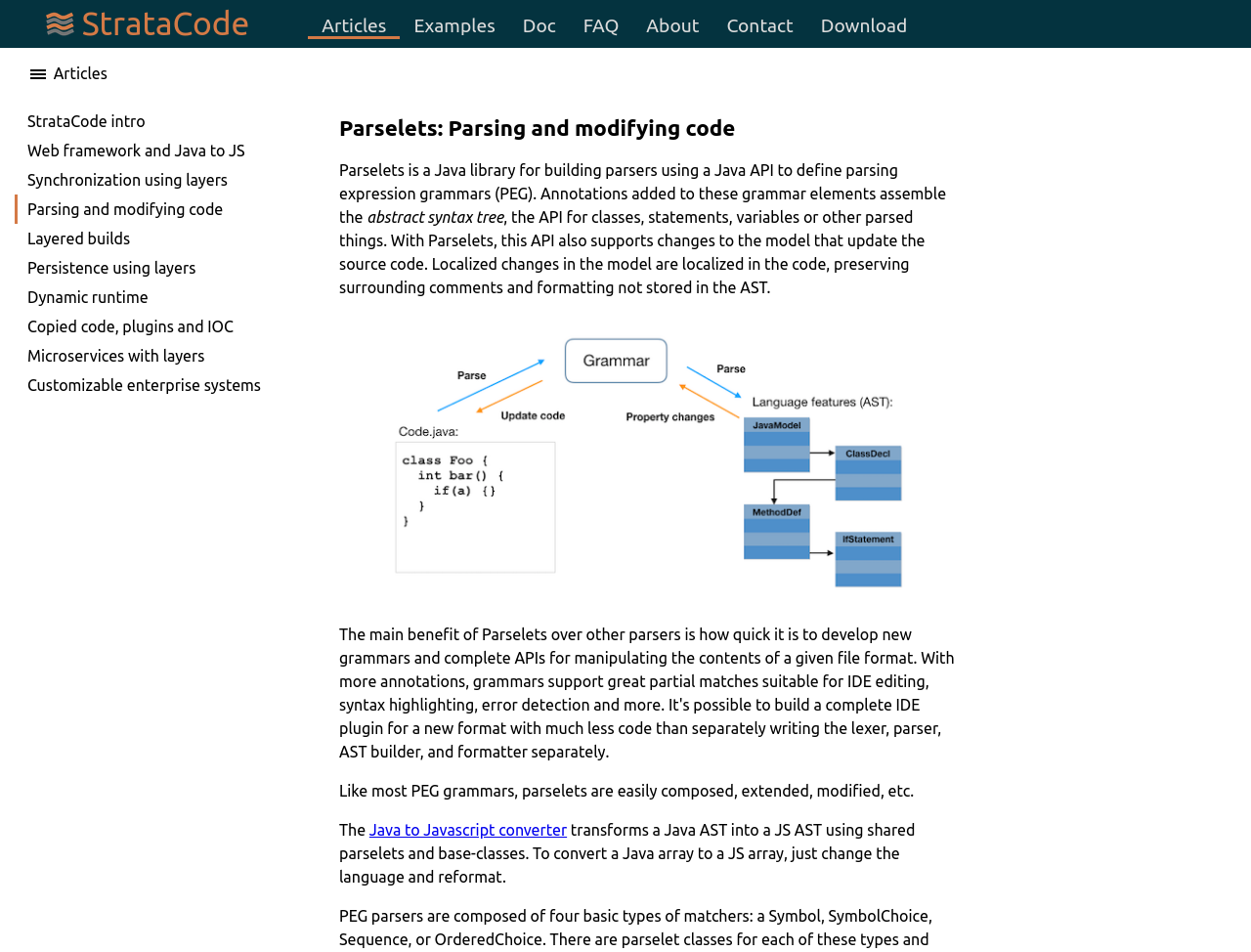Indicate the bounding box coordinates of the clickable region to achieve the following instruction: "search for something."

None